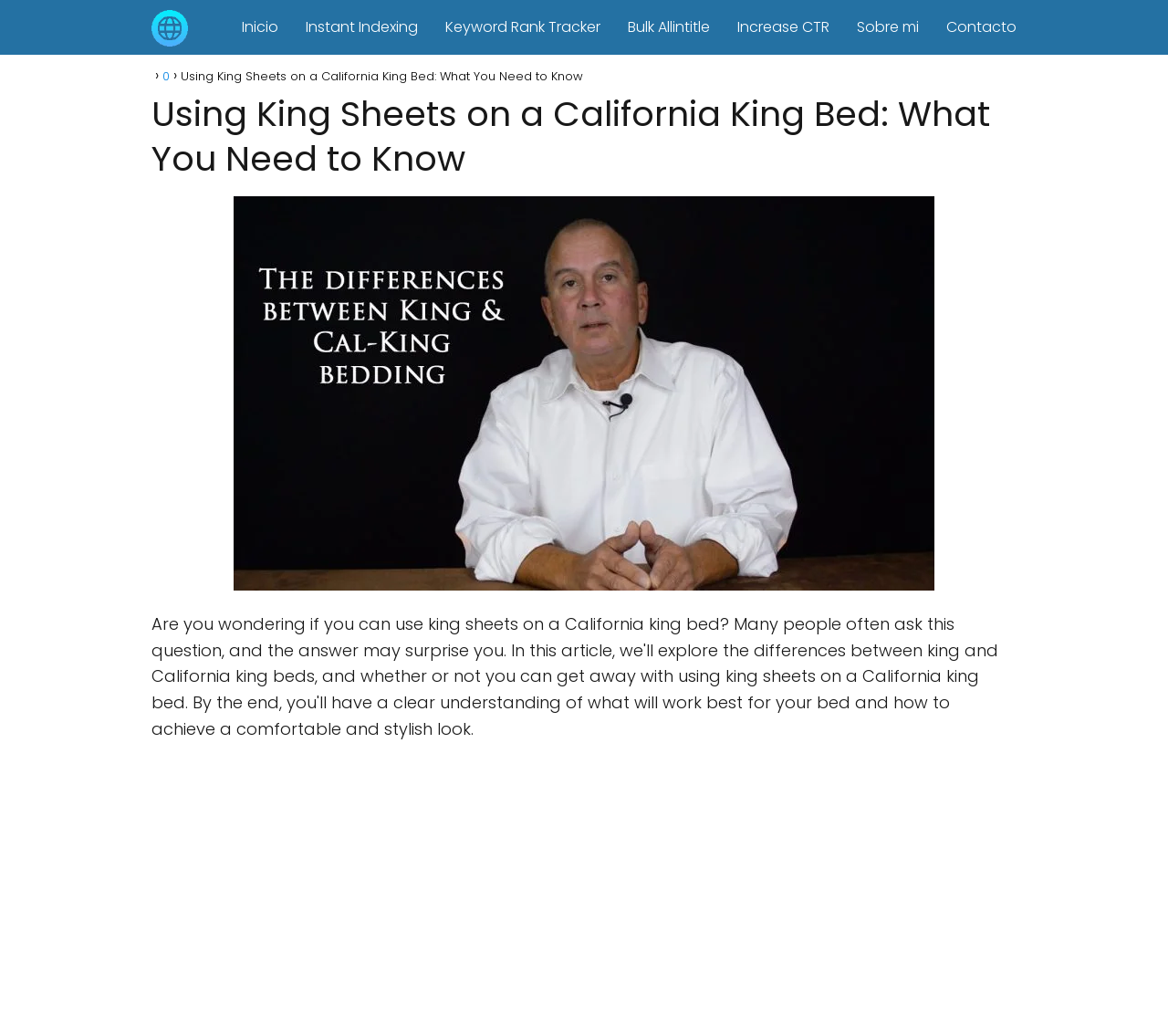Please identify the coordinates of the bounding box for the clickable region that will accomplish this instruction: "view the 'Using King Sheets on a California King Bed: What You Need to Know' image".

[0.2, 0.189, 0.8, 0.57]